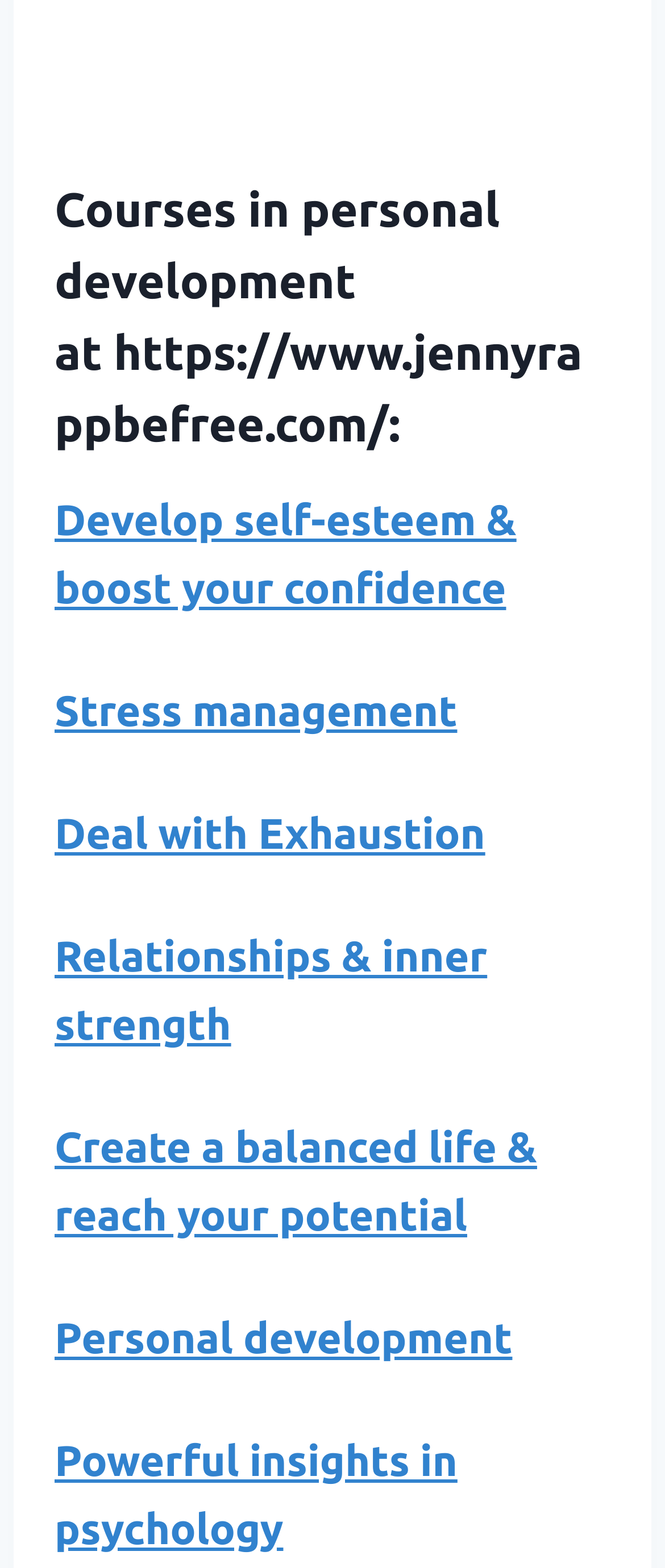Answer this question in one word or a short phrase: What is the topic of the last link on the webpage?

Powerful insights in psychology